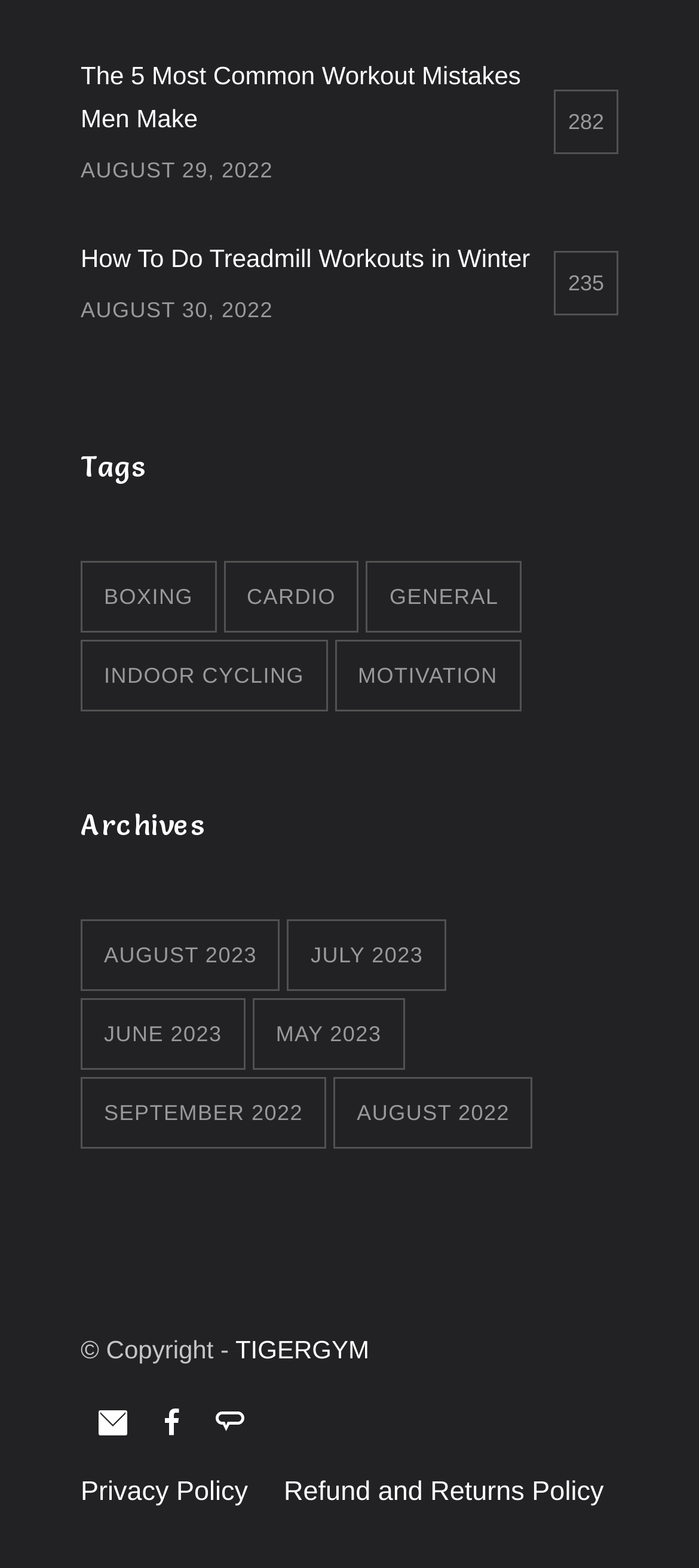Pinpoint the bounding box coordinates of the clickable area needed to execute the instruction: "Visit the TIGERGYM website". The coordinates should be specified as four float numbers between 0 and 1, i.e., [left, top, right, bottom].

[0.337, 0.852, 0.528, 0.87]